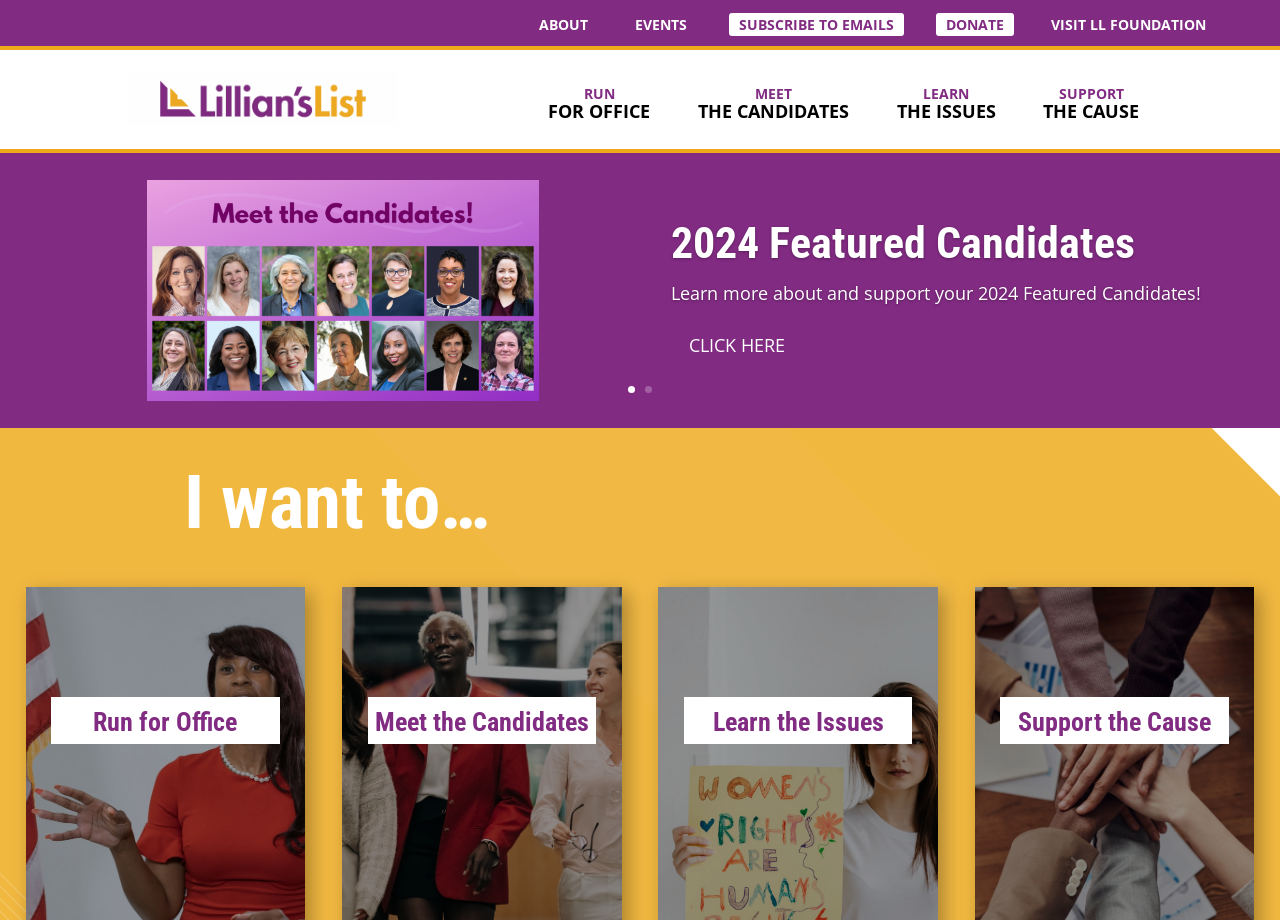Give a one-word or phrase response to the following question: What is the focus of the 'LEARN THE ISSUES' section?

Pro-choice issues